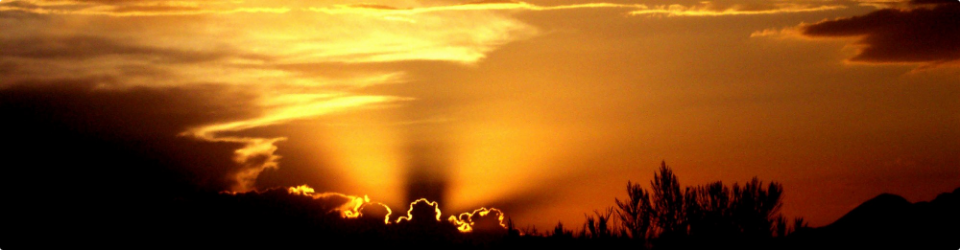What is surrounding the sun?
Look at the screenshot and respond with one word or a short phrase.

Dark clouds